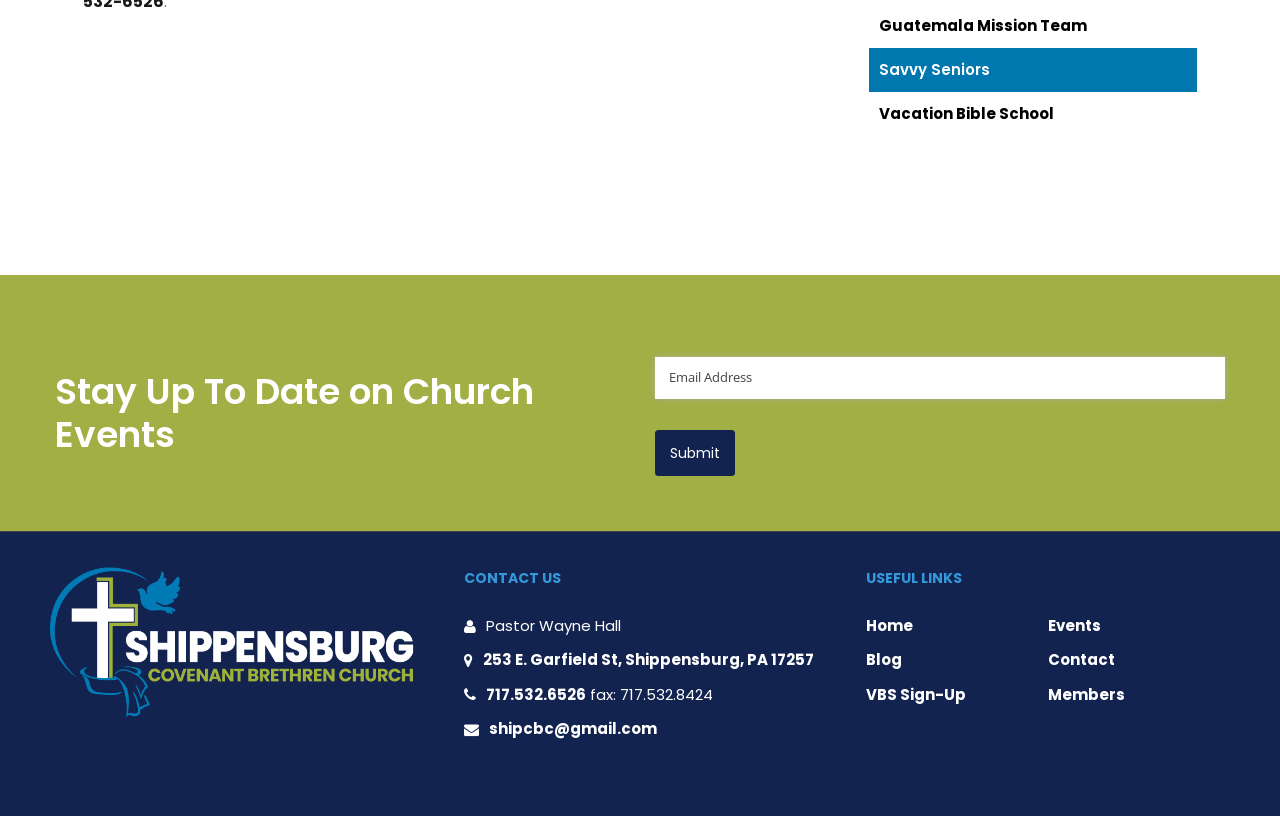Find the coordinates for the bounding box of the element with this description: "shipcbc@gmail.com".

[0.382, 0.88, 0.514, 0.906]